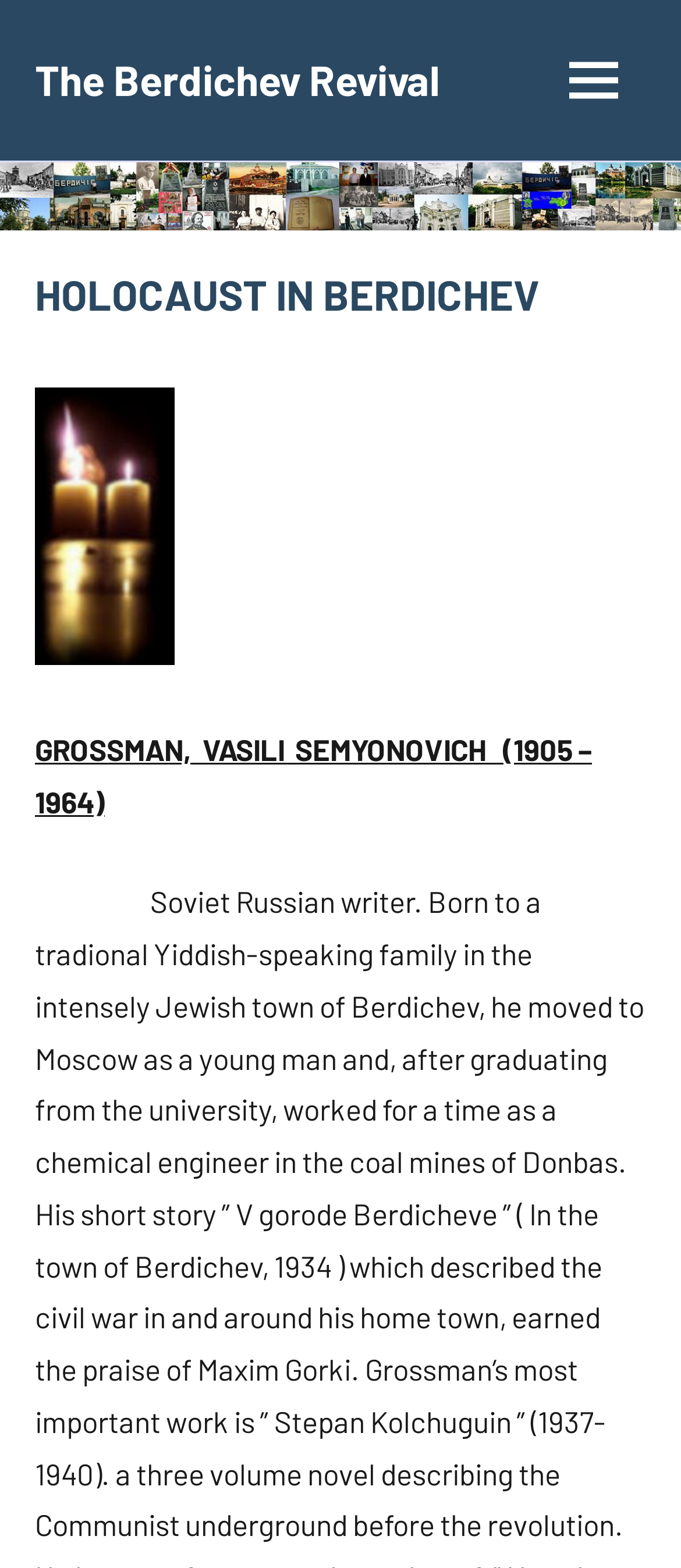Predict the bounding box coordinates of the UI element that matches this description: "7 de June de 2021". The coordinates should be in the format [left, top, right, bottom] with each value between 0 and 1.

[0.051, 0.228, 0.136, 0.365]